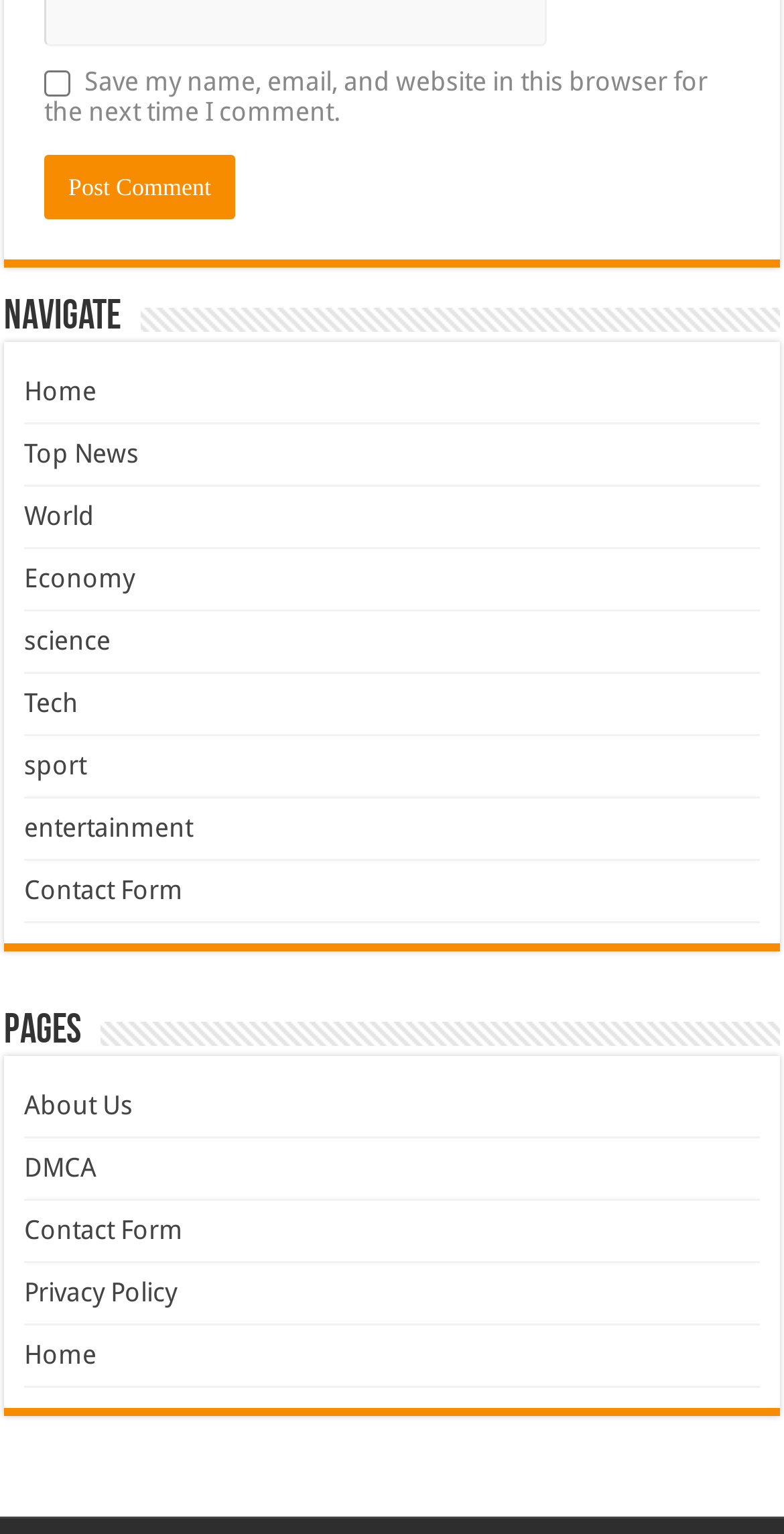Could you find the bounding box coordinates of the clickable area to complete this instruction: "Click the Post Comment button"?

[0.056, 0.101, 0.3, 0.143]